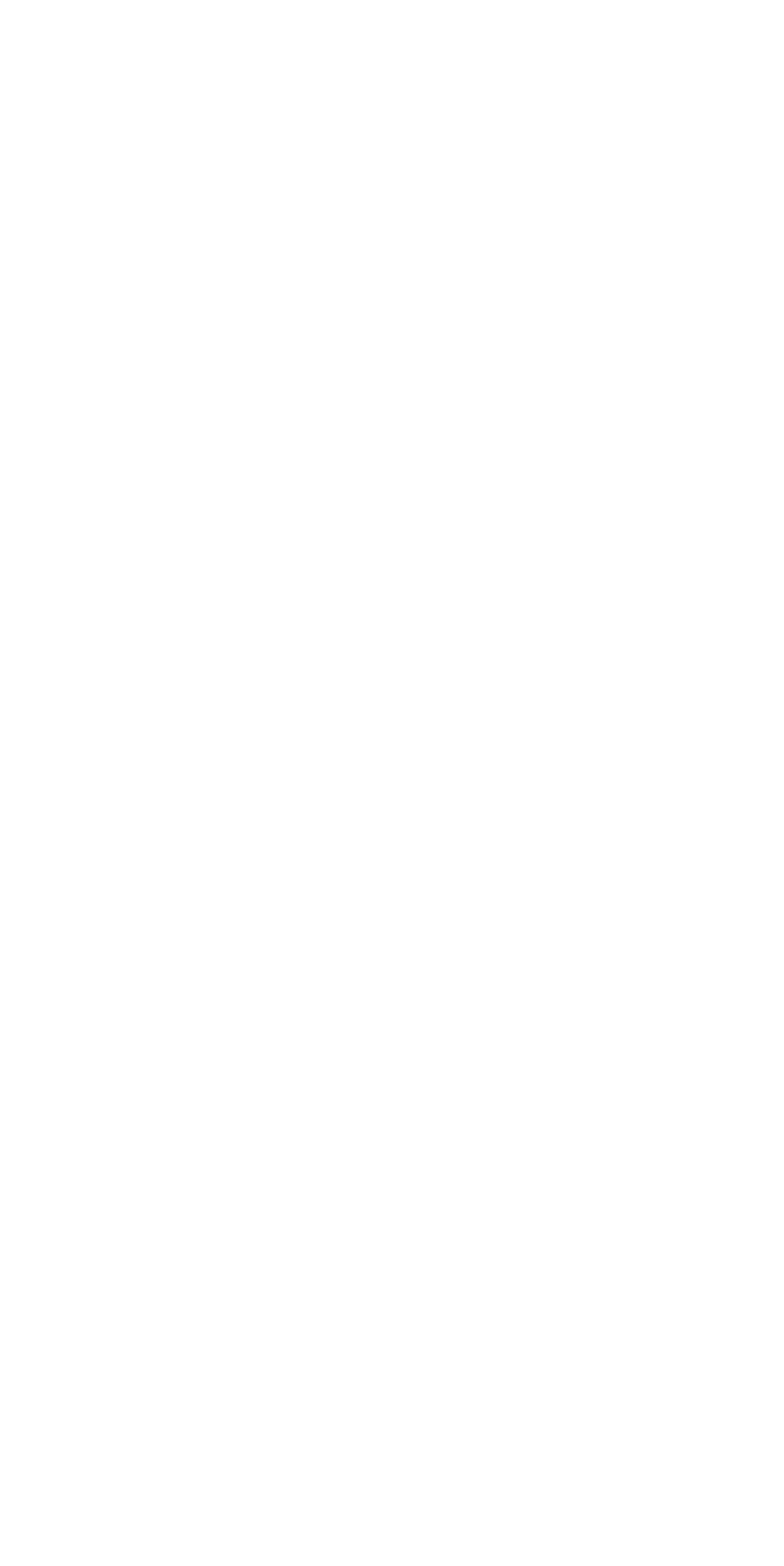Identify the bounding box of the UI component described as: "parent_node: SEARCH name="s" placeholder="search"".

[0.062, 0.281, 0.531, 0.347]